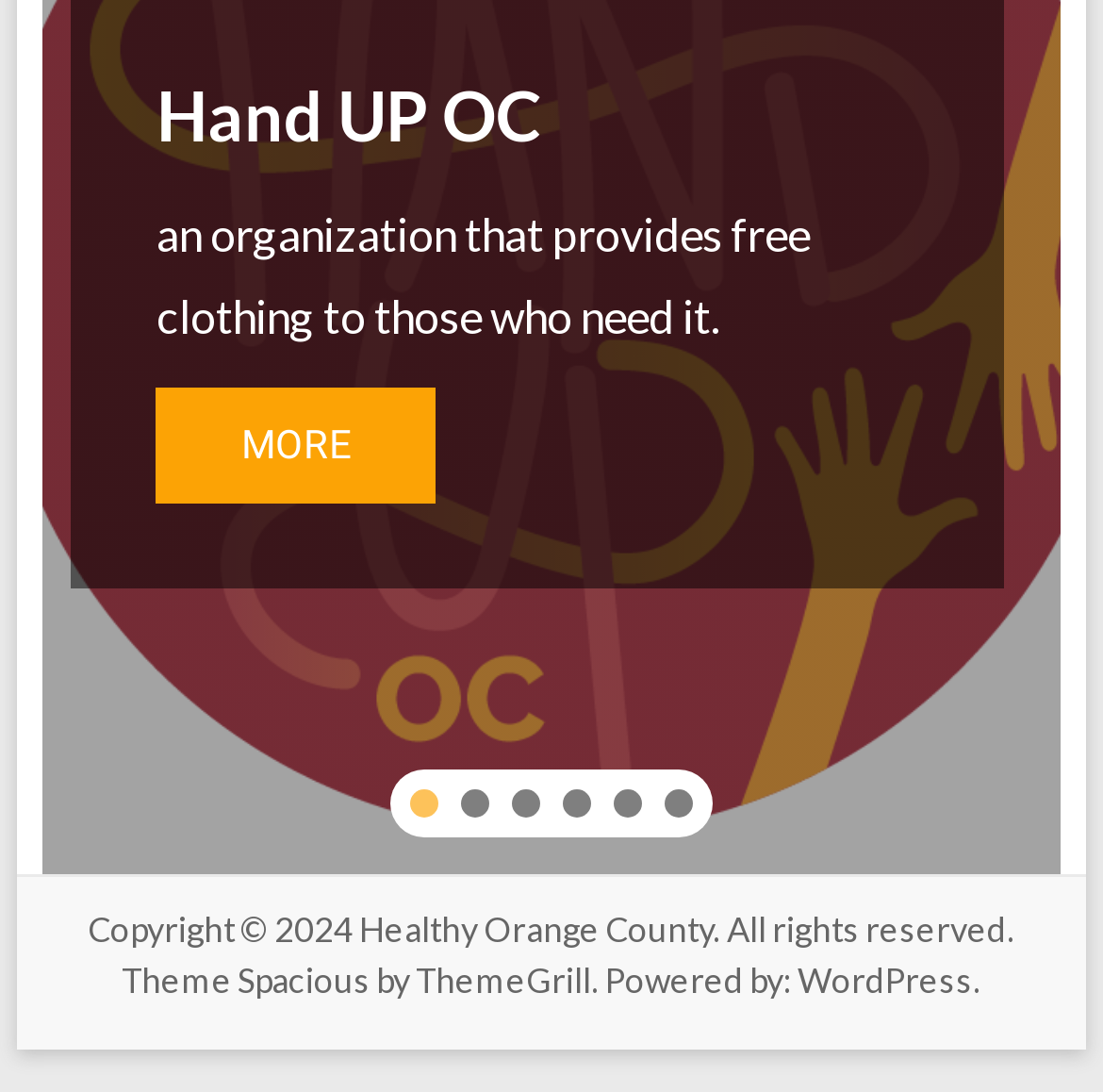Please locate the bounding box coordinates for the element that should be clicked to achieve the following instruction: "visit the 'MORE' page". Ensure the coordinates are given as four float numbers between 0 and 1, i.e., [left, top, right, bottom].

[0.142, 0.354, 0.396, 0.461]